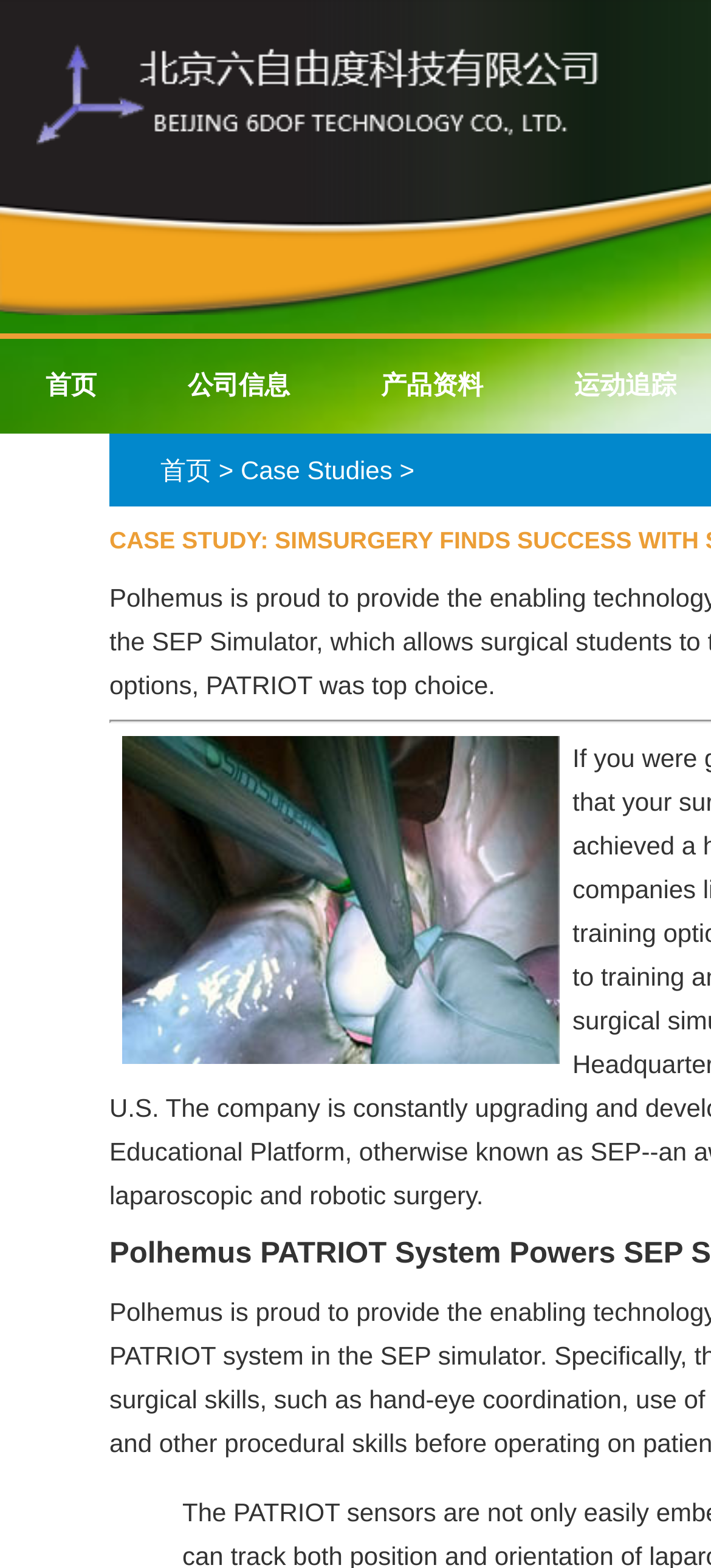Answer the question below using just one word or a short phrase: 
How many '首页' links are there?

2